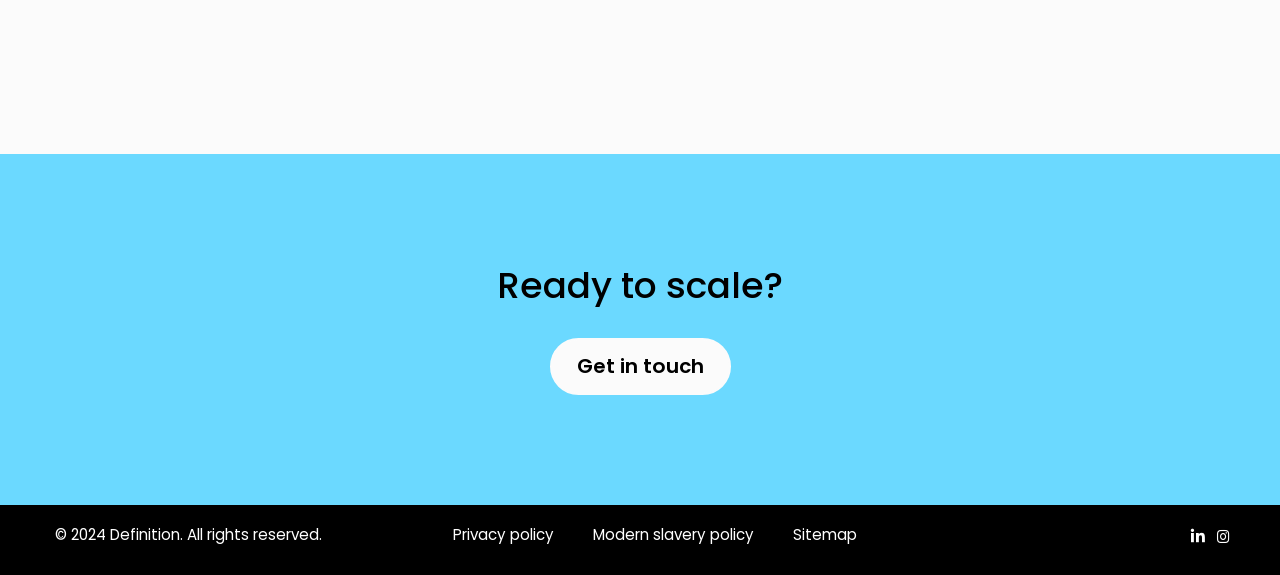What is the text of the link above 'Privacy policy'?
Refer to the image and provide a concise answer in one word or phrase.

Get in touch